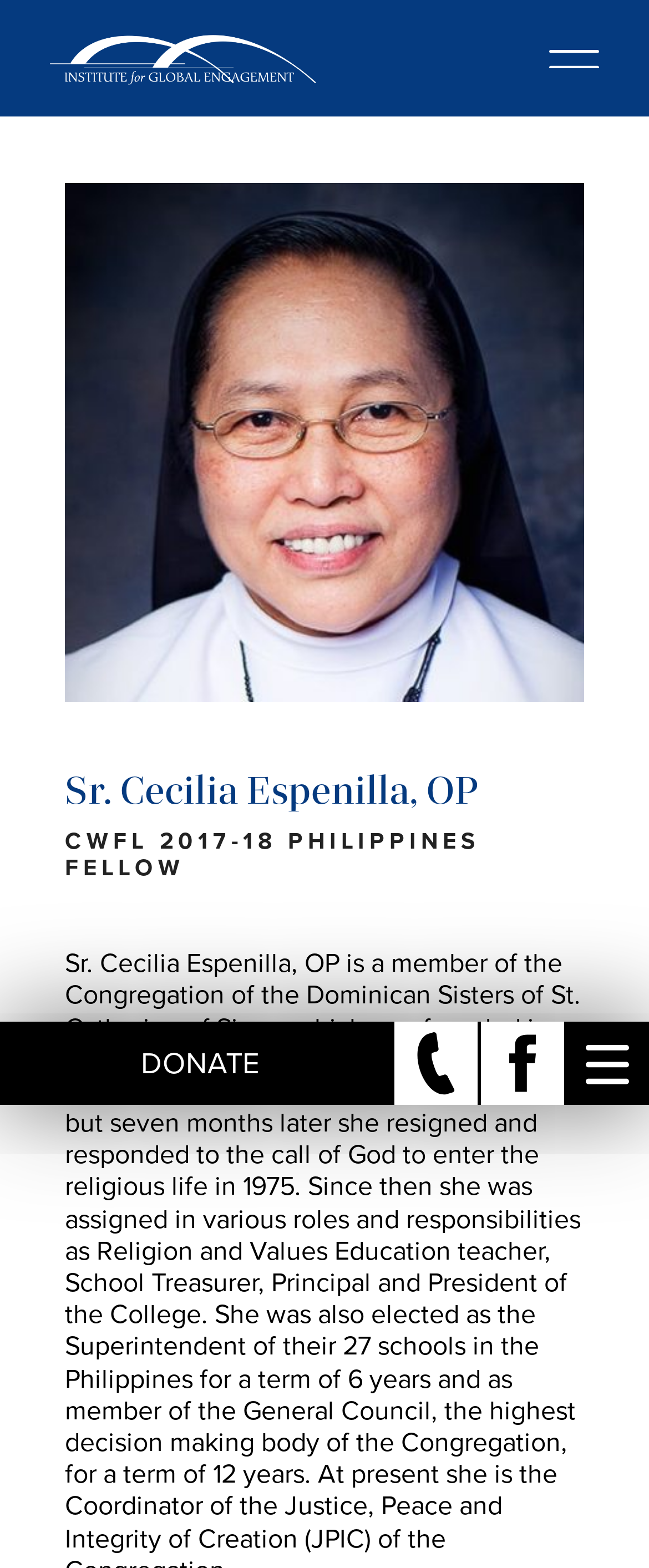Using the element description alt="Institute for Global Engagement", predict the bounding box coordinates for the UI element. Provide the coordinates in (top-left x, top-left y, bottom-right x, bottom-right y) format with values ranging from 0 to 1.

[0.077, 0.022, 0.487, 0.054]